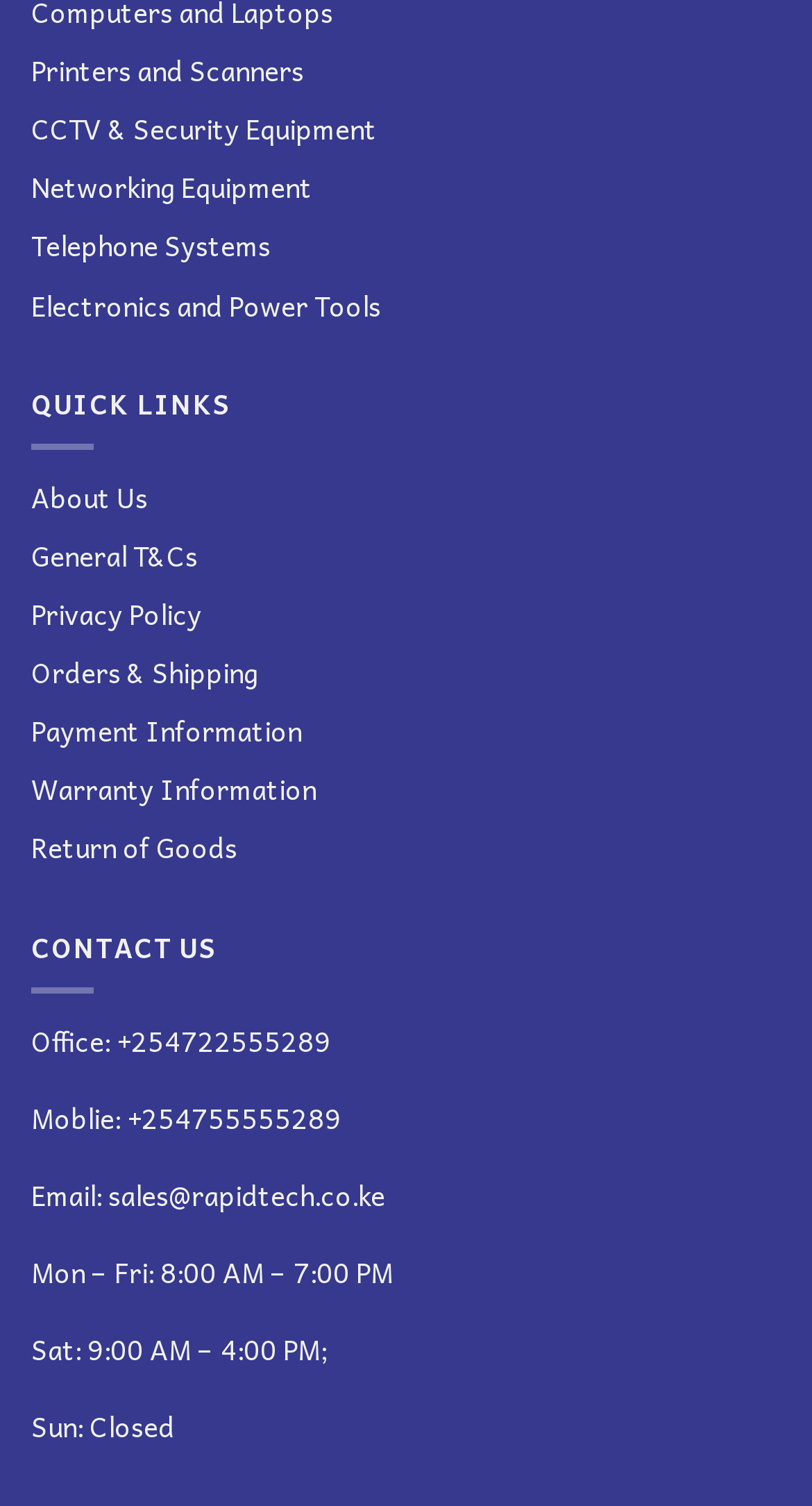Find the bounding box of the element with the following description: "General T&Cs". The coordinates must be four float numbers between 0 and 1, formatted as [left, top, right, bottom].

[0.038, 0.355, 0.244, 0.384]